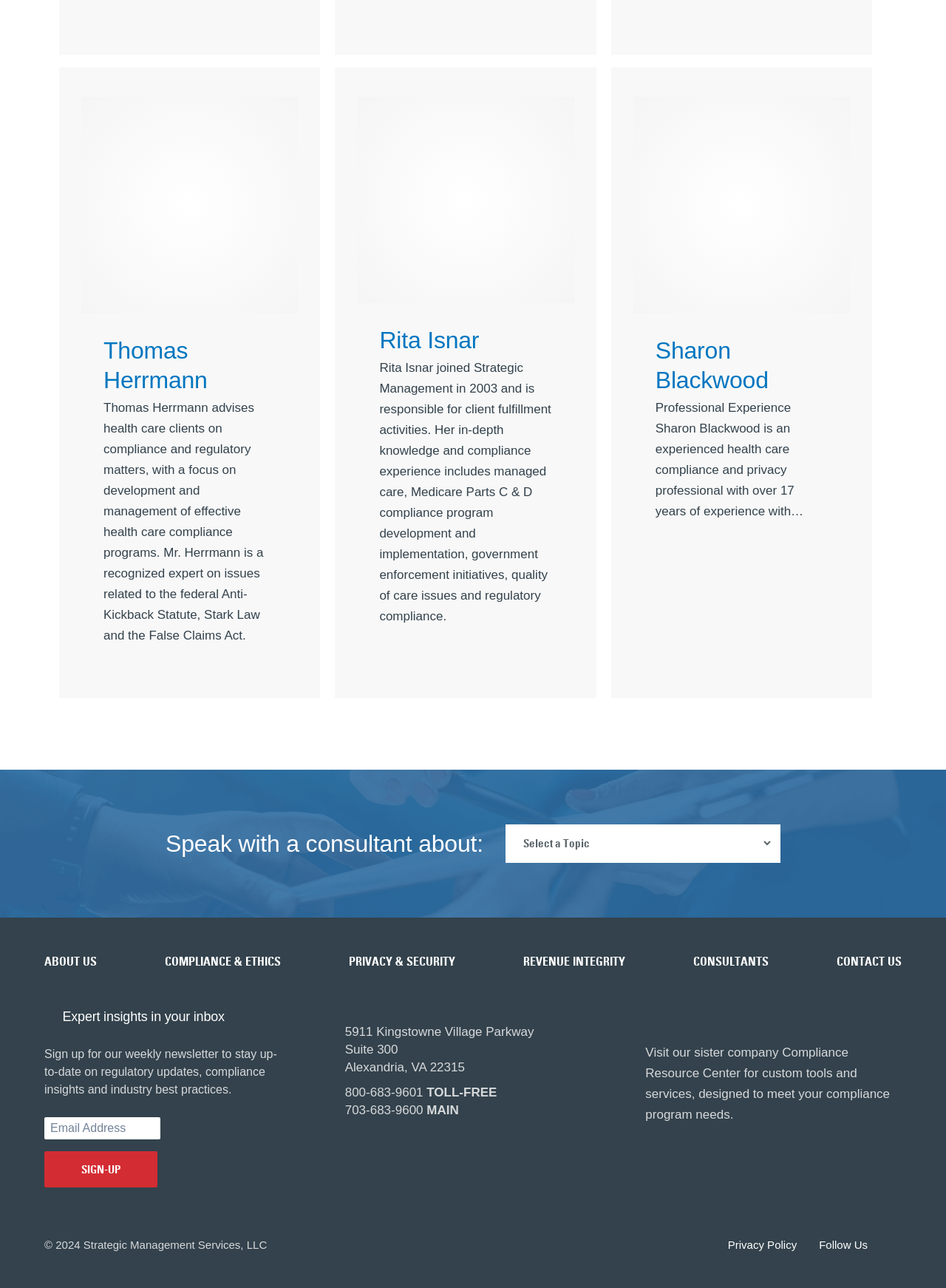What is the name of the person in the first article?
Using the visual information, respond with a single word or phrase.

Thomas Herrmann